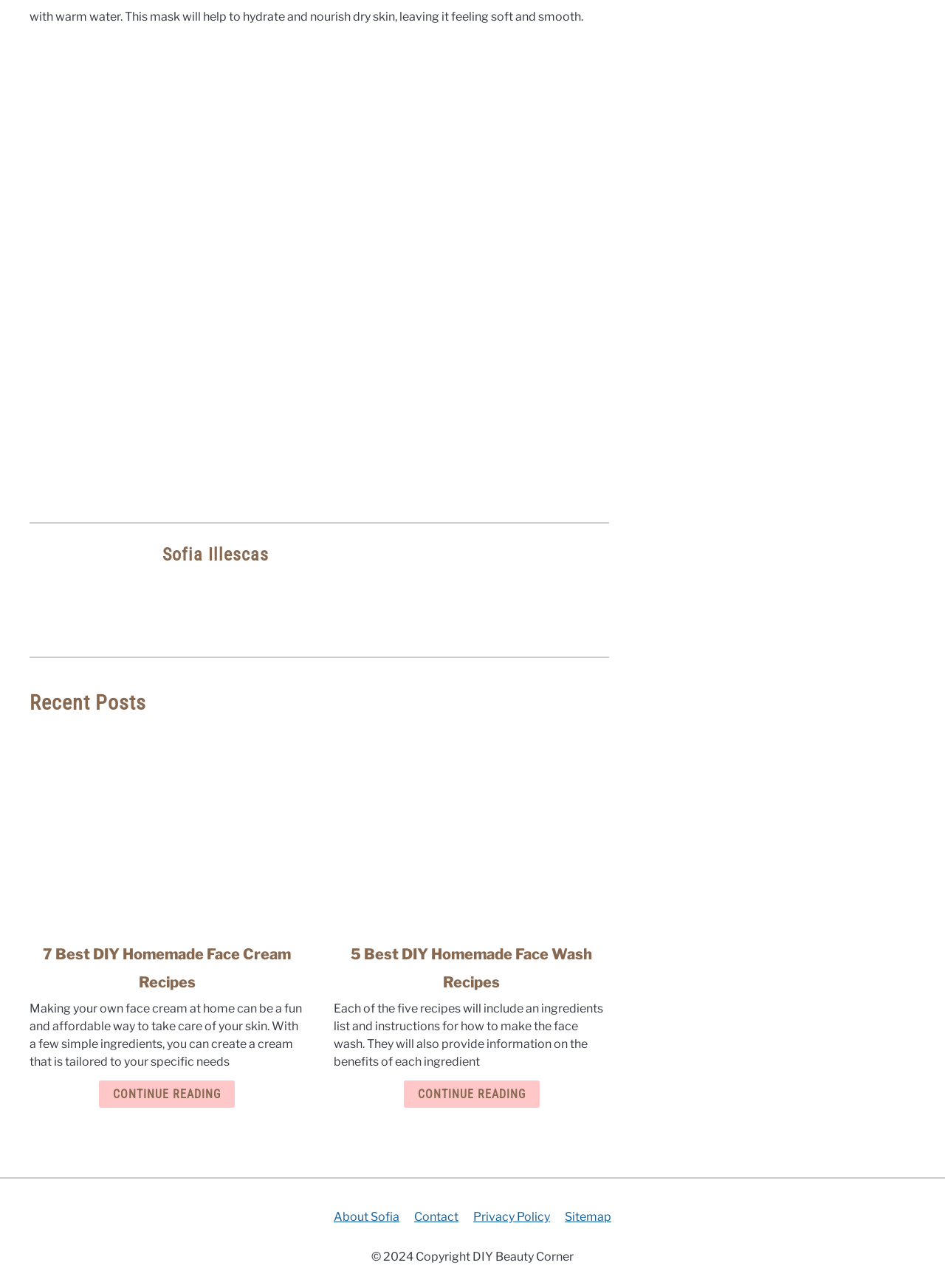Please find the bounding box coordinates in the format (top-left x, top-left y, bottom-right x, bottom-right y) for the given element description. Ensure the coordinates are floating point numbers between 0 and 1. Description: Contact

[0.438, 0.939, 0.485, 0.95]